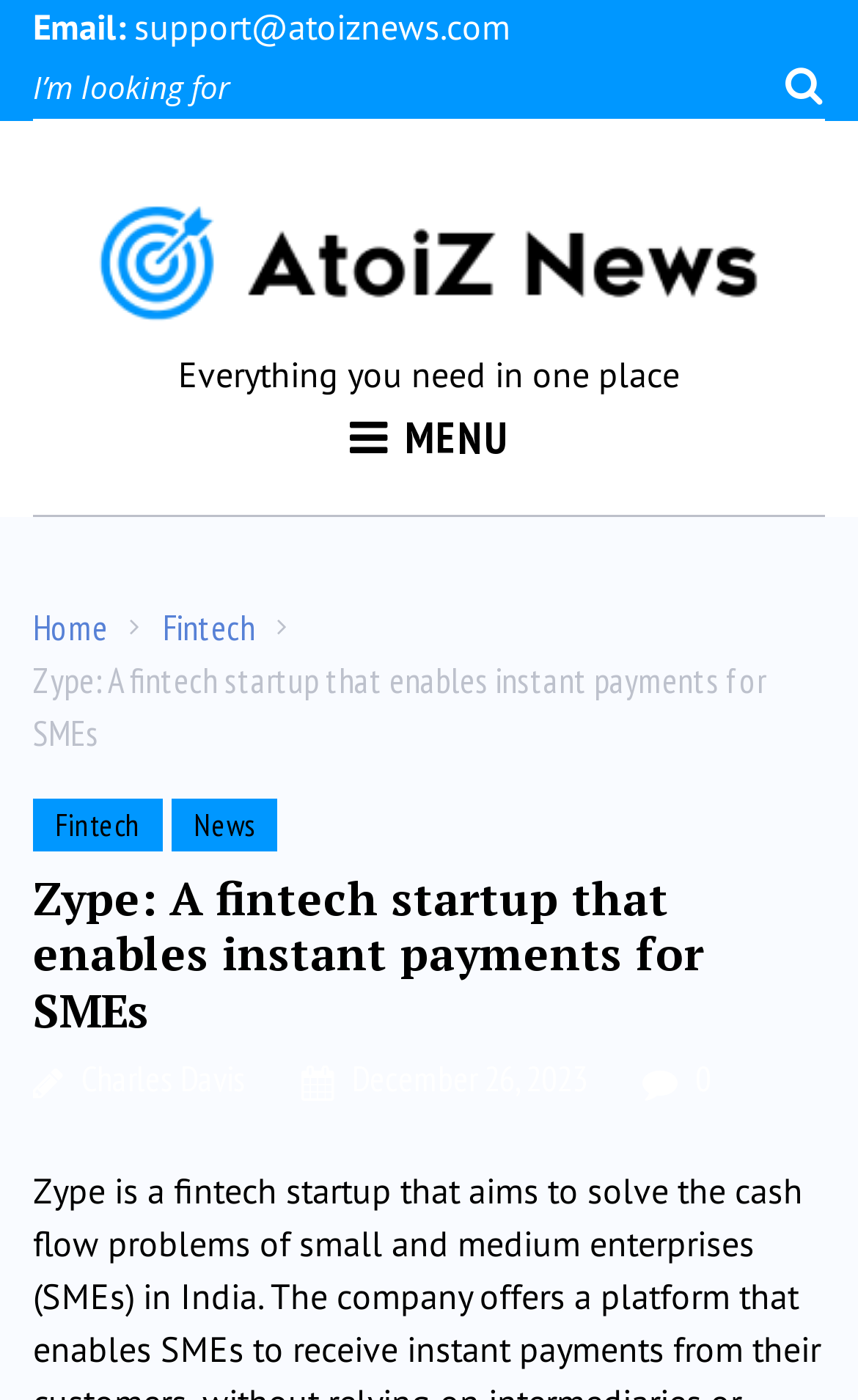What is the name of the news section?
Refer to the image and provide a one-word or short phrase answer.

AtoiZ News